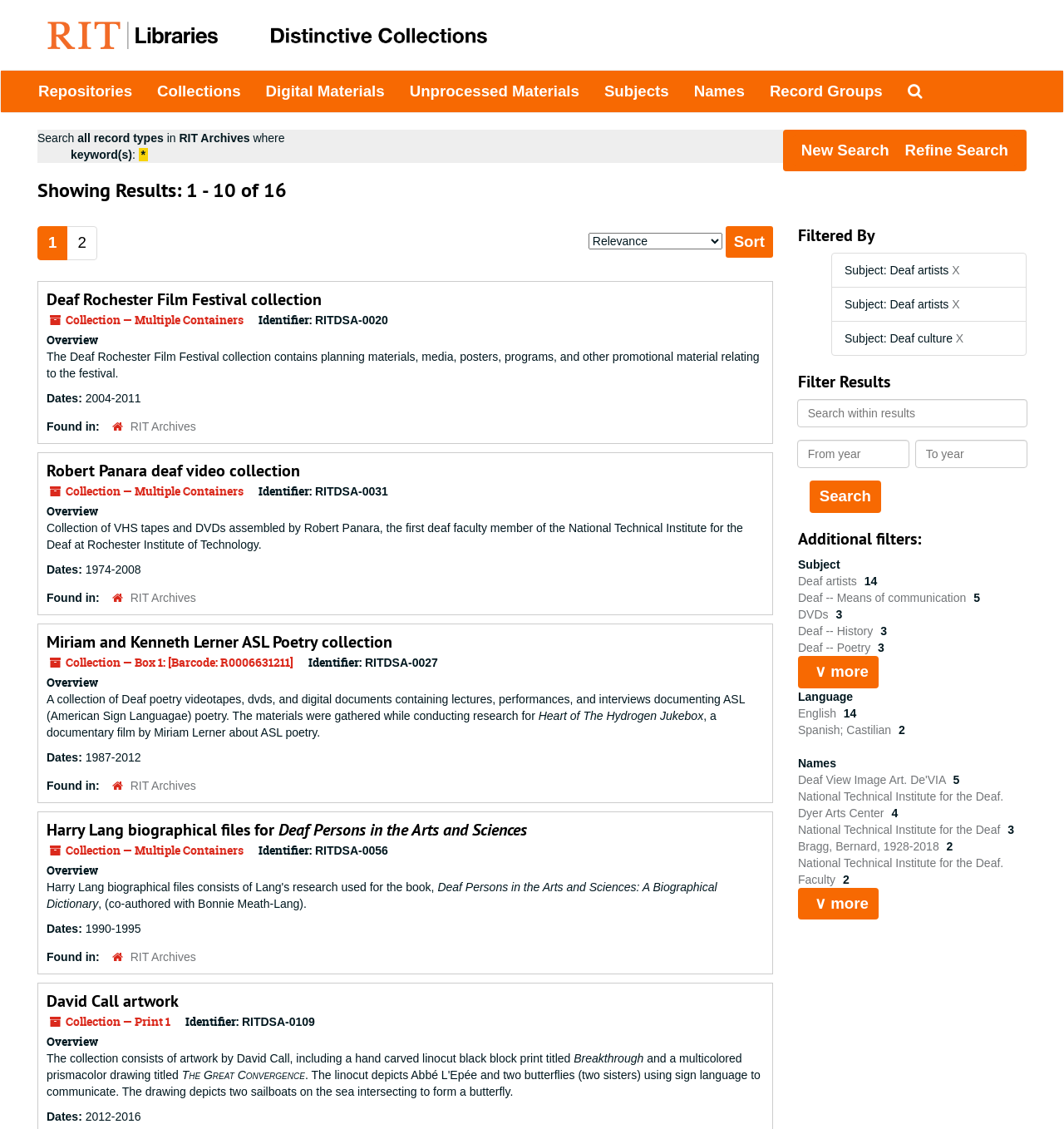Kindly determine the bounding box coordinates for the area that needs to be clicked to execute this instruction: "Read the 'Gazette of the United States (August 22, 1789)' article".

None